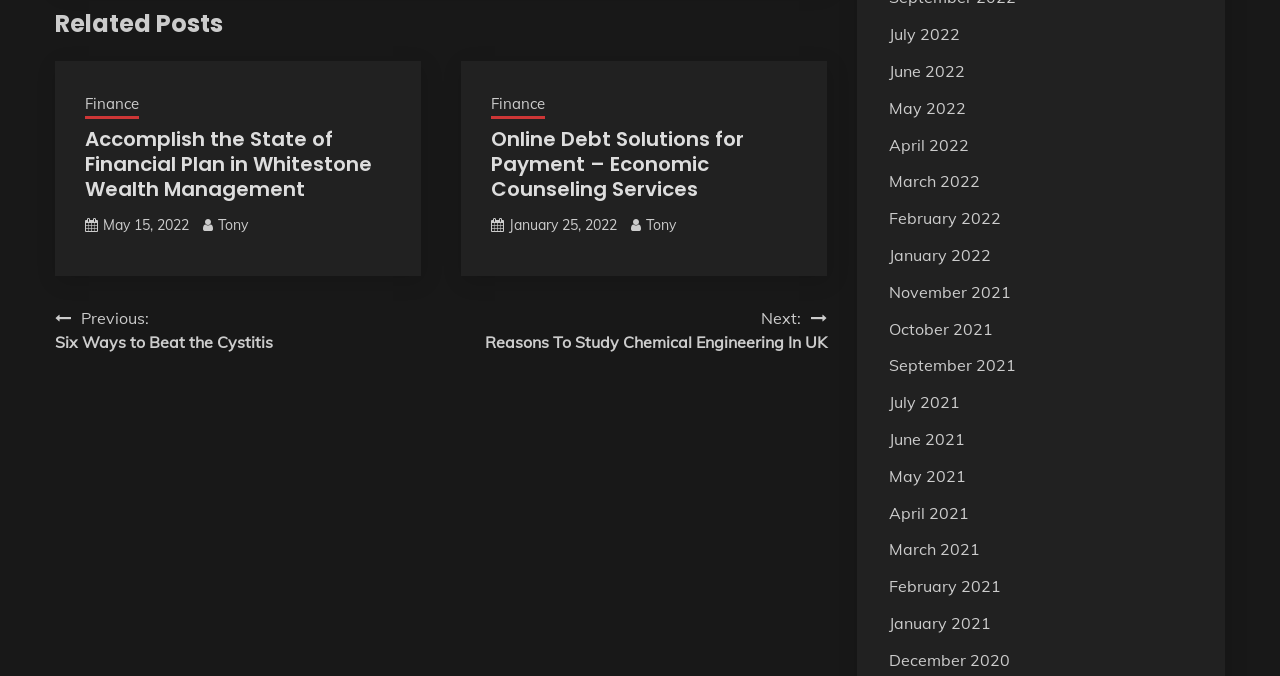Pinpoint the bounding box coordinates for the area that should be clicked to perform the following instruction: "View posts from May 2022".

[0.694, 0.145, 0.754, 0.174]